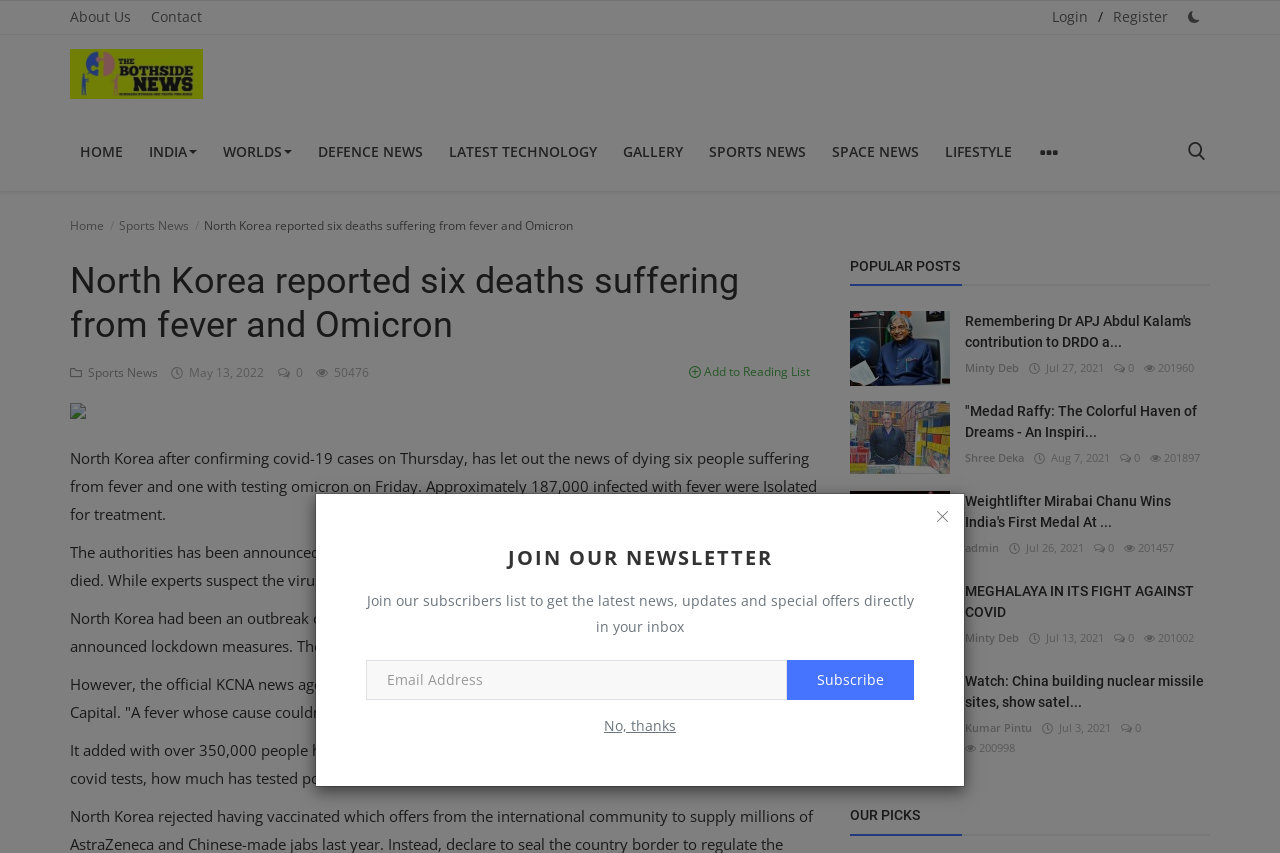Respond with a single word or phrase to the following question:
How many people have shown signs of fever?

Over 350,000